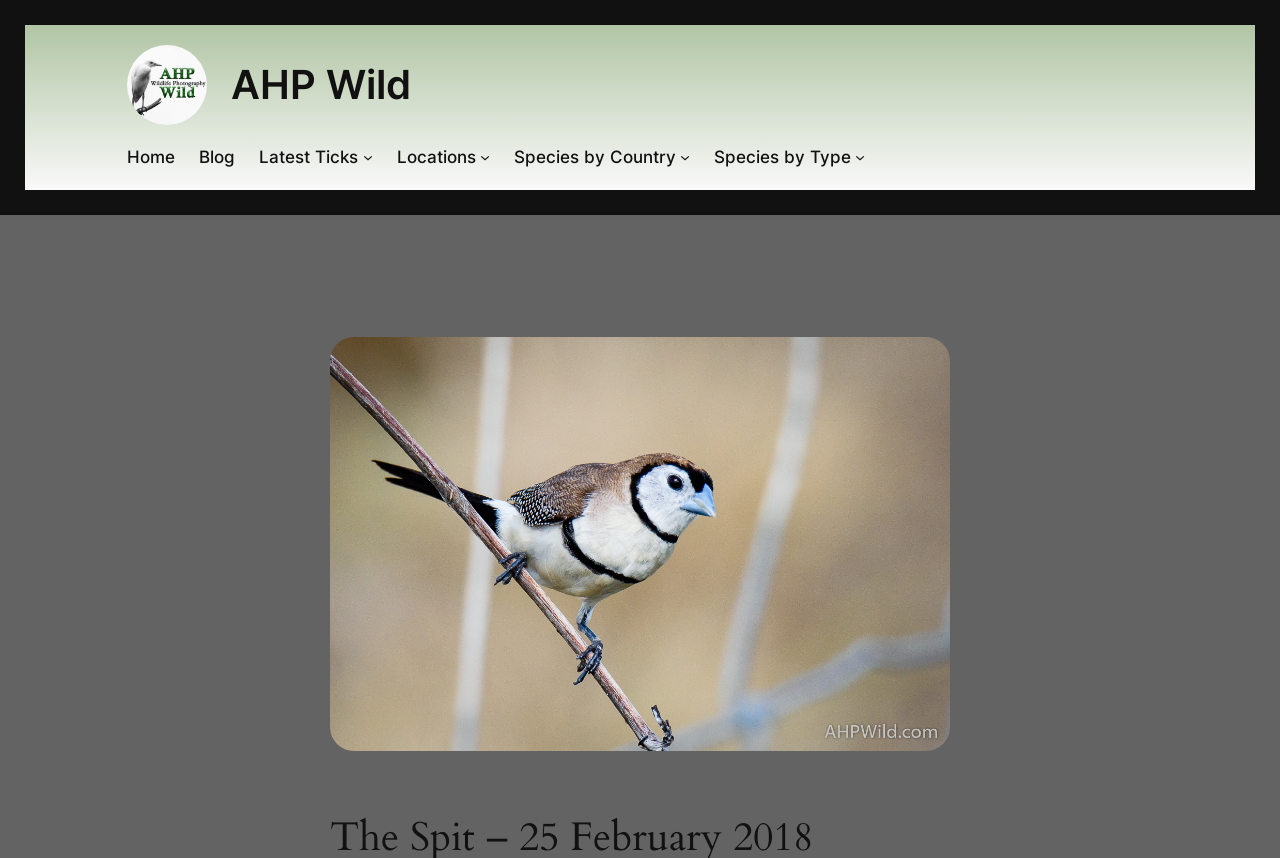Determine the bounding box coordinates of the region to click in order to accomplish the following instruction: "click AHP Wild logo". Provide the coordinates as four float numbers between 0 and 1, specifically [left, top, right, bottom].

[0.1, 0.052, 0.162, 0.146]